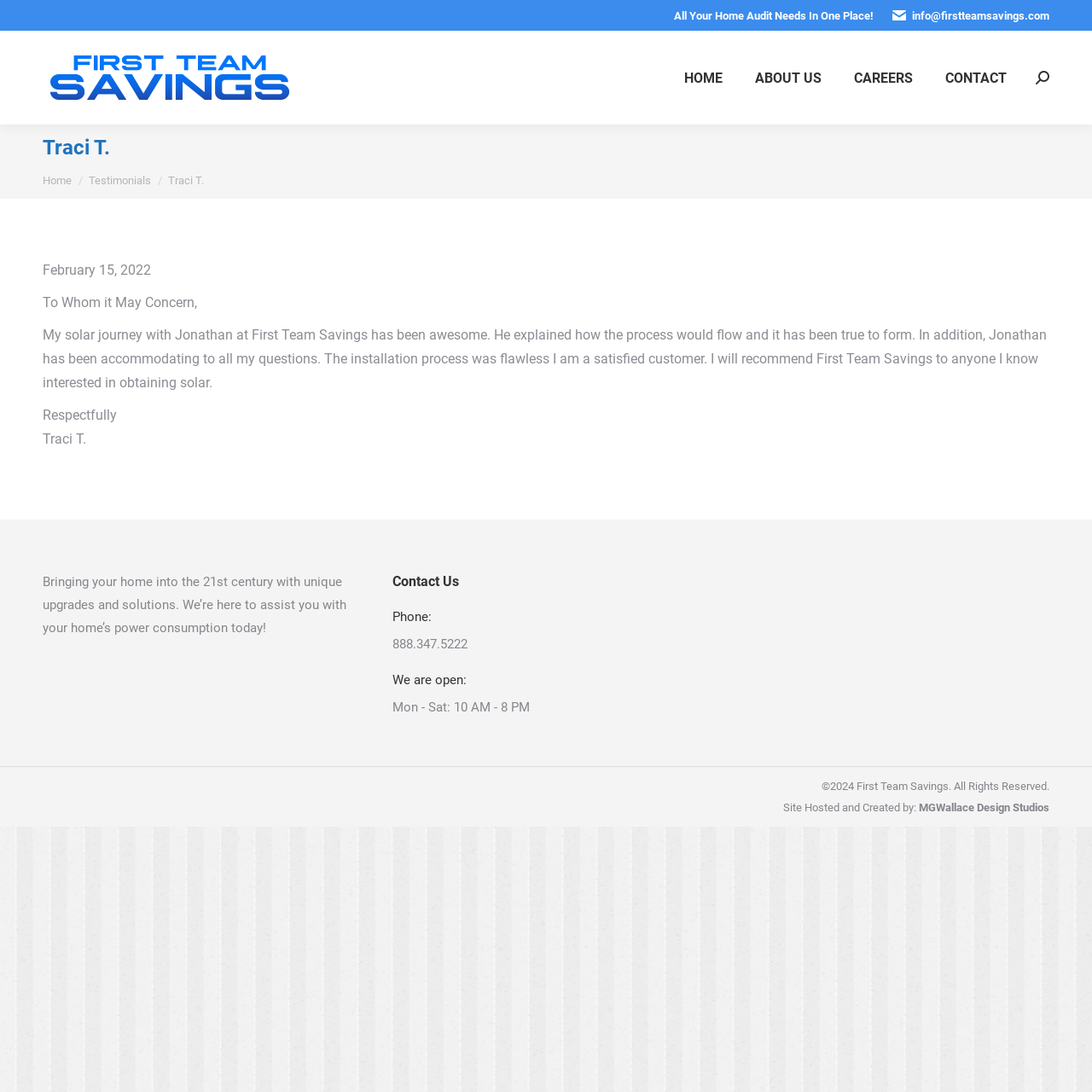Please find the bounding box coordinates of the clickable region needed to complete the following instruction: "Contact First Team Savings". The bounding box coordinates must consist of four float numbers between 0 and 1, i.e., [left, top, right, bottom].

[0.359, 0.525, 0.42, 0.54]